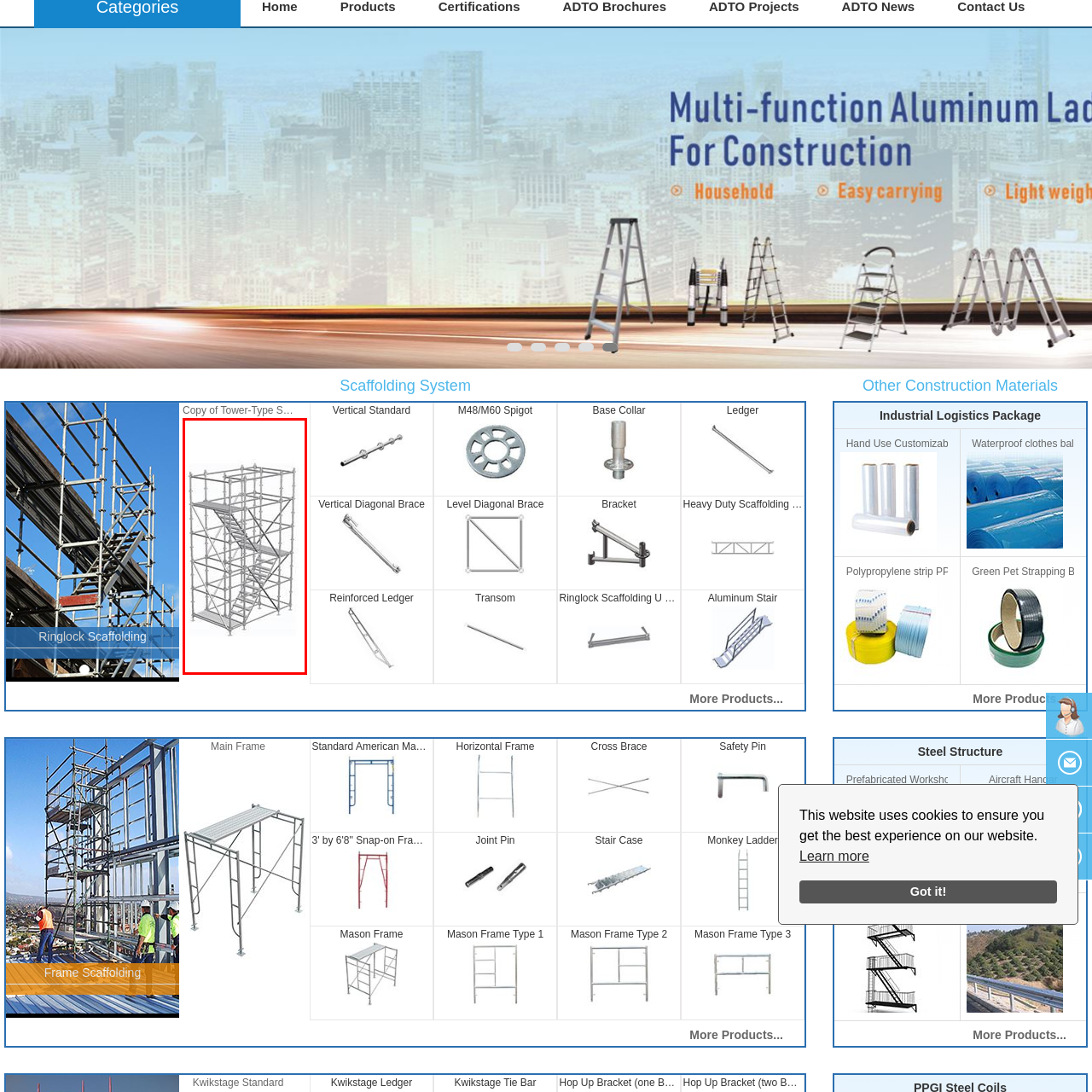Generate a detailed explanation of the image that is highlighted by the red box.

The image depicts a multi-level scaffolding system designed for construction purposes. The structure features a series of vertical frames interconnected by horizontal beams, providing stability and support. Prominently, a set of stairs is integrated into the design, allowing safe access between different levels. The scaffolding is characterized by its galvanized steel construction, which enhances durability and resistance to corrosion. Overall, this scaffolding setup is ideal for facilitating work at height, ensuring safety and practicality on construction sites.